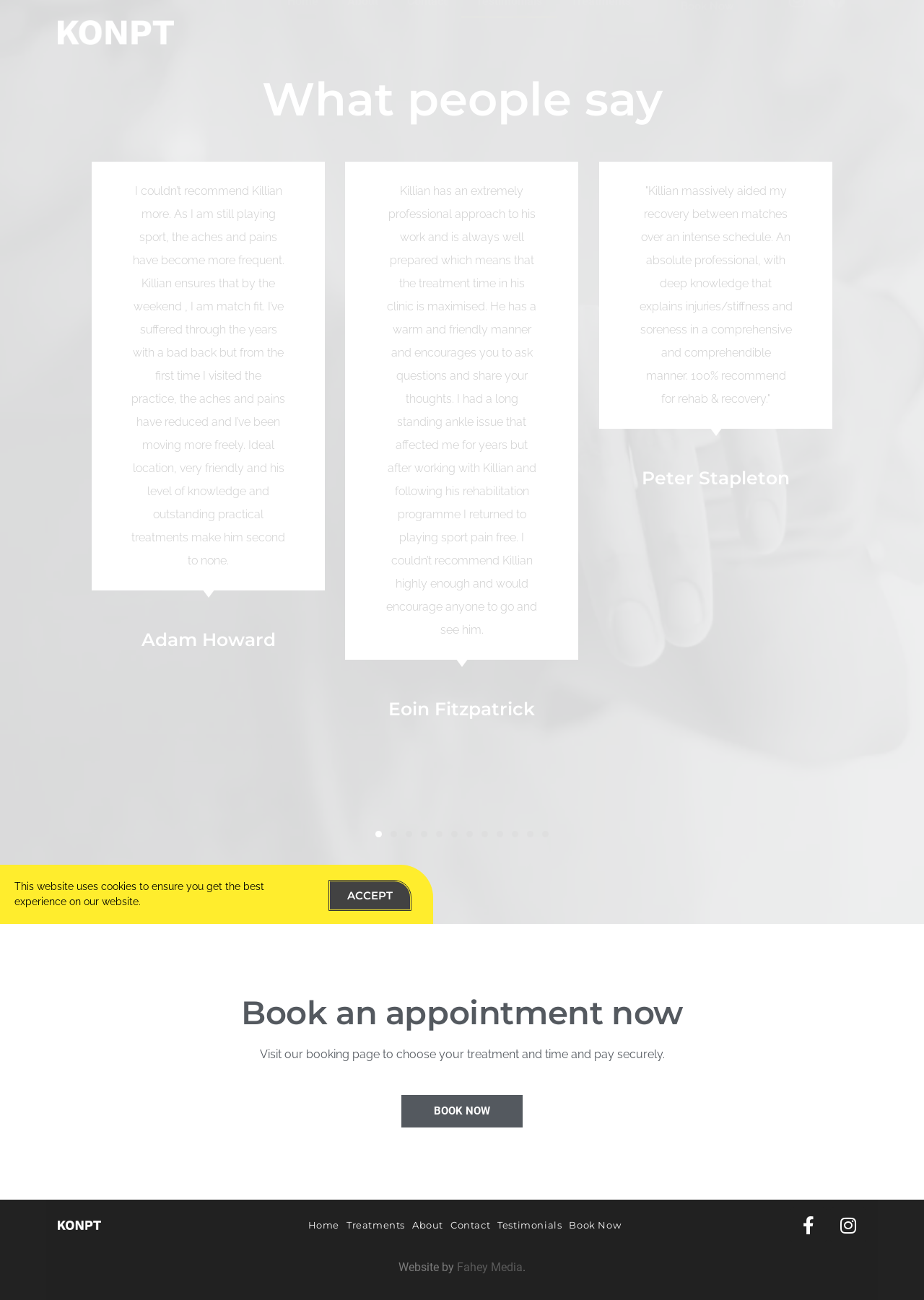Please specify the bounding box coordinates of the area that should be clicked to accomplish the following instruction: "Read about Email Promotion". The coordinates should consist of four float numbers between 0 and 1, i.e., [left, top, right, bottom].

None